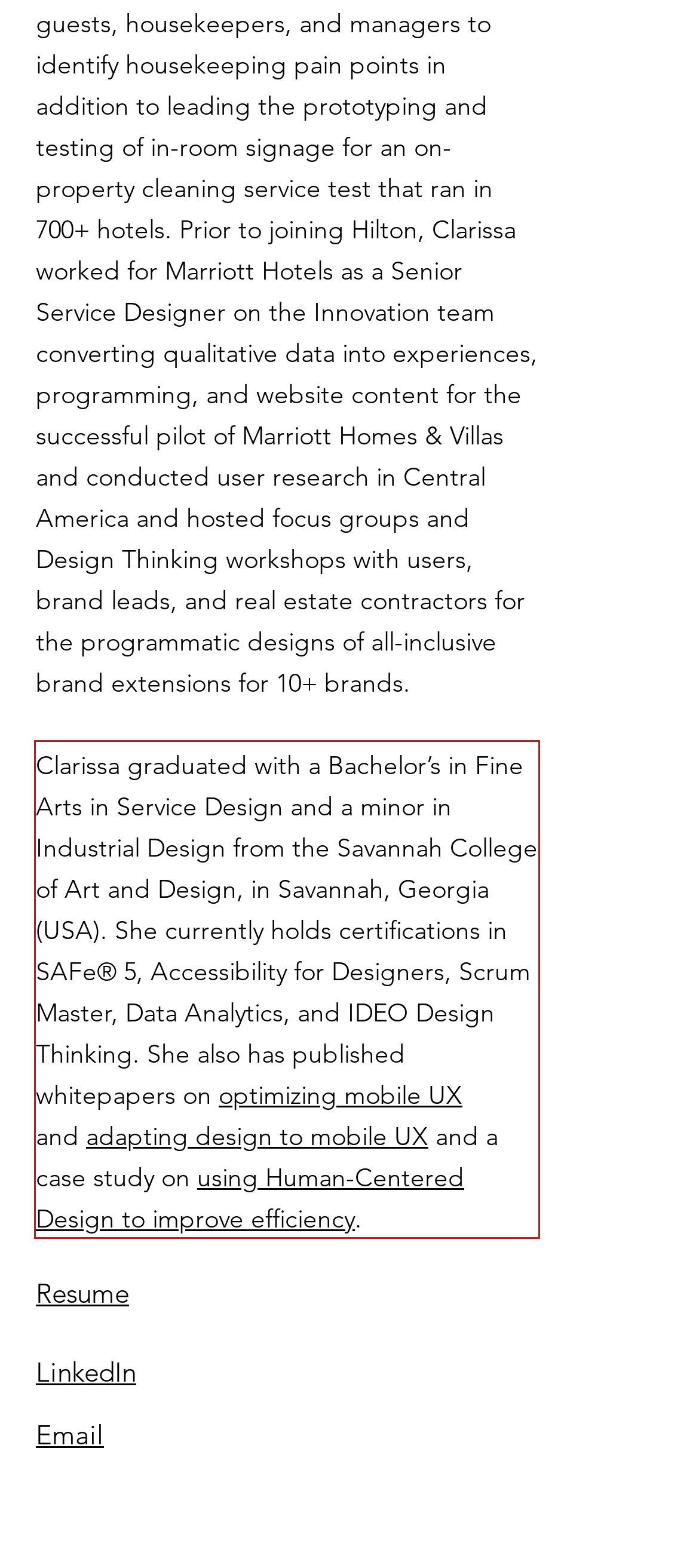Please recognize and transcribe the text located inside the red bounding box in the webpage image.

Clarissa graduated with a Bachelor’s in Fine Arts in Service Design and a minor in Industrial Design from the Savannah College of Art and Design, in Savannah, Georgia (USA). She currently holds certifications in SAFe®️ 5, Accessibility for Designers, Scrum Master, Data Analytics, and IDEO Design Thinking. She also has published whitepapers on optimizing mobile UX and adapting design to mobile UX and a case study on using Human-Centered Design to improve efficiency.